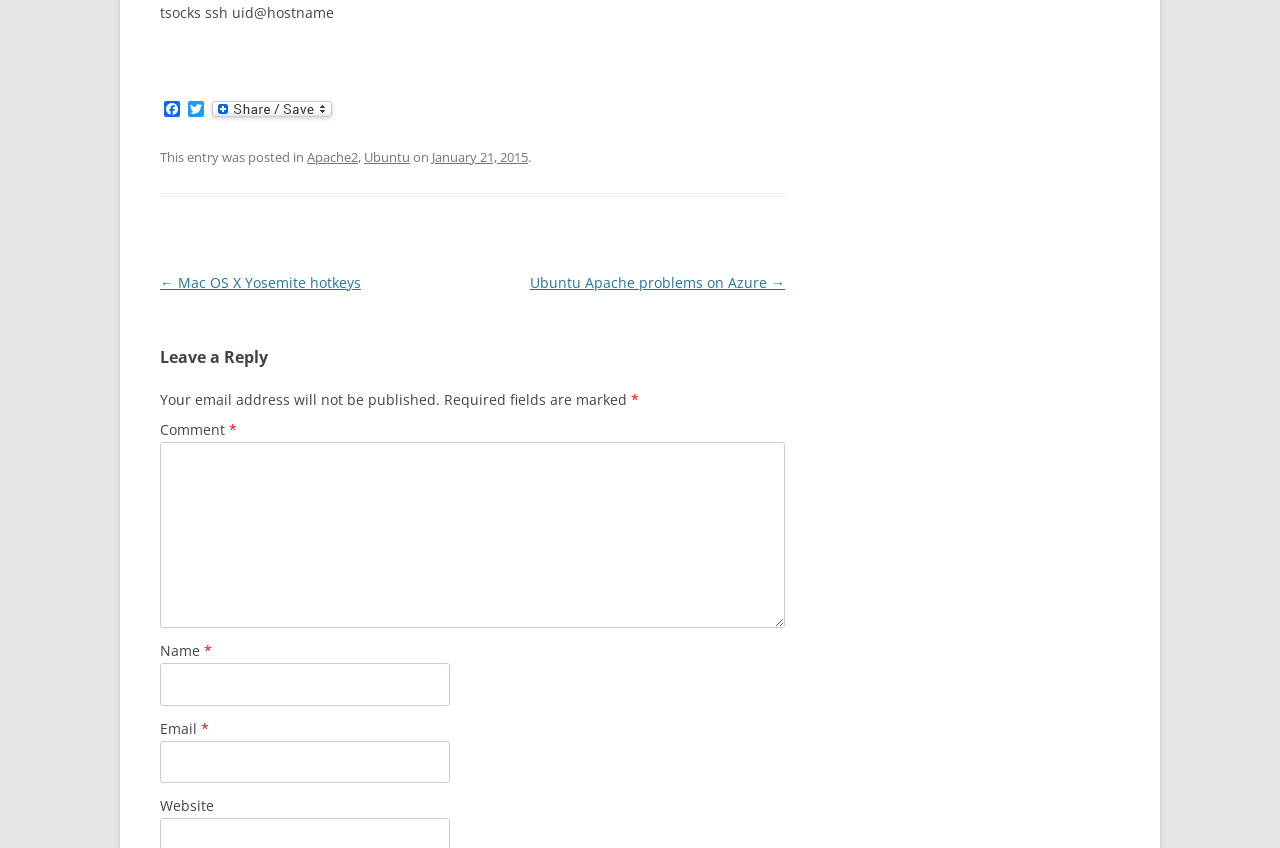Given the element description "parent_node: Email * aria-describedby="email-notes" name="email"" in the screenshot, predict the bounding box coordinates of that UI element.

[0.125, 0.874, 0.351, 0.924]